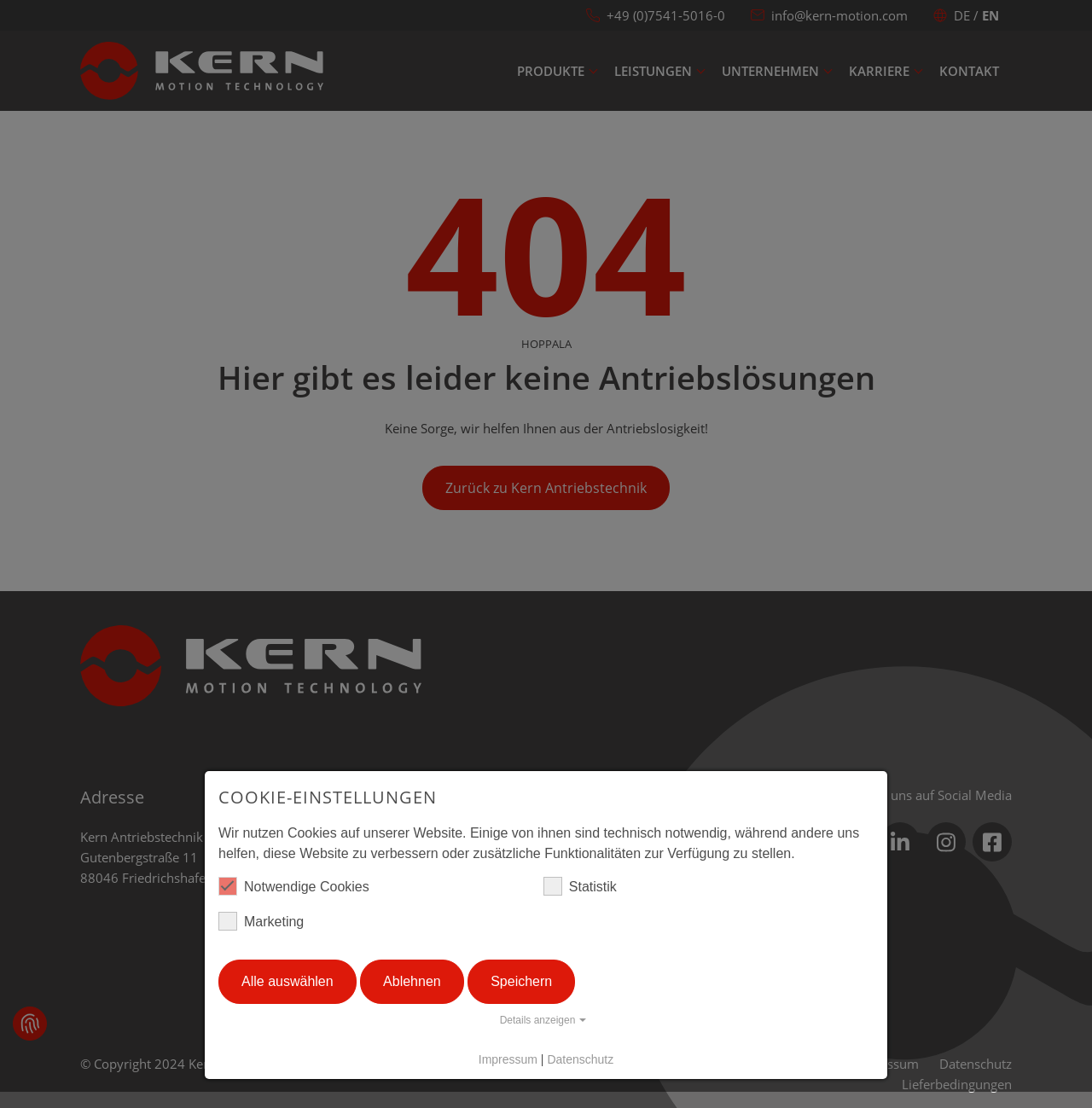Could you determine the bounding box coordinates of the clickable element to complete the instruction: "Go back to the start page"? Provide the coordinates as four float numbers between 0 and 1, i.e., [left, top, right, bottom].

[0.073, 0.028, 0.296, 0.1]